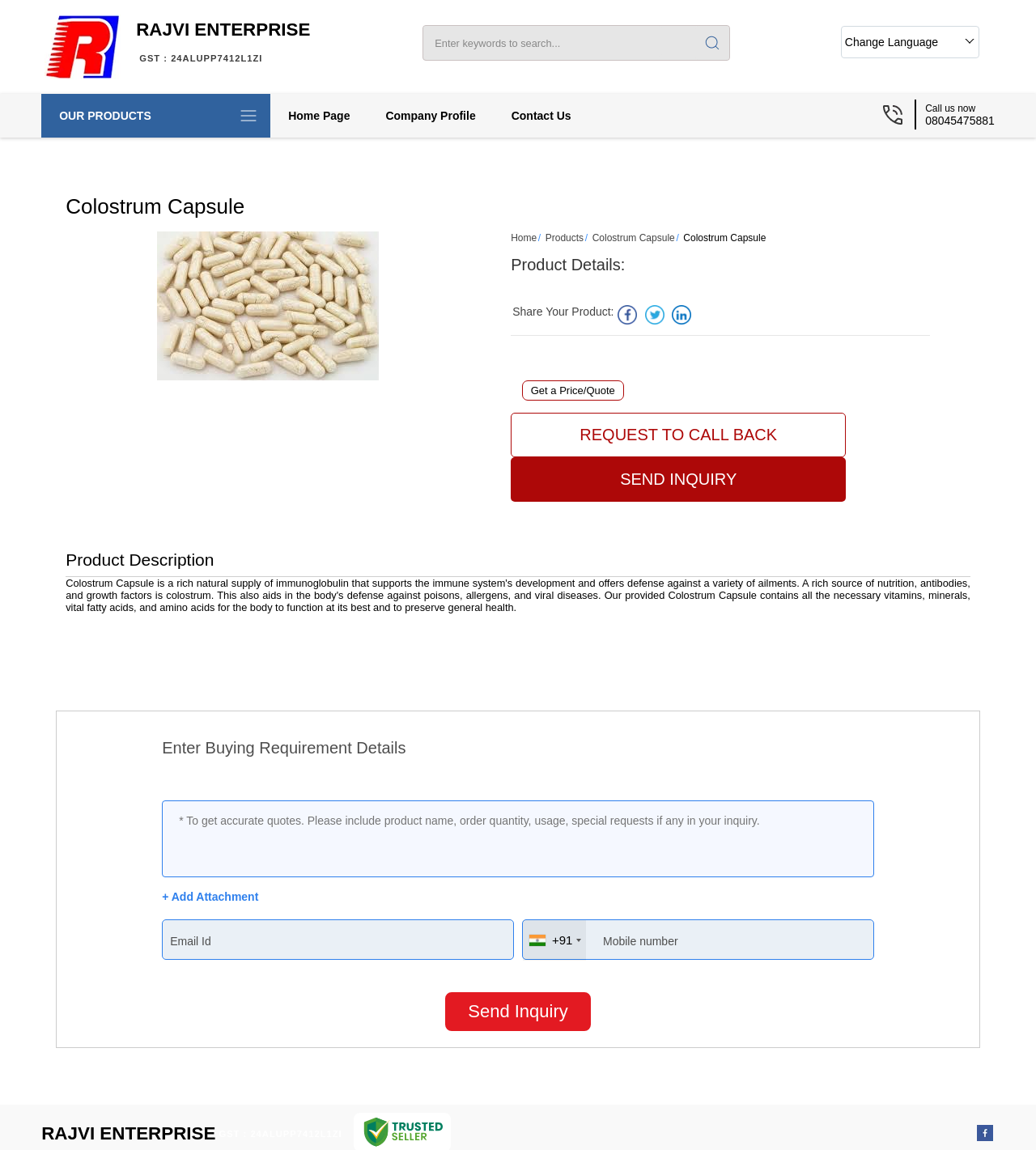Bounding box coordinates should be in the format (top-left x, top-left y, bottom-right x, bottom-right y) and all values should be floating point numbers between 0 and 1. Determine the bounding box coordinate for the UI element described as: Products

[0.526, 0.202, 0.563, 0.212]